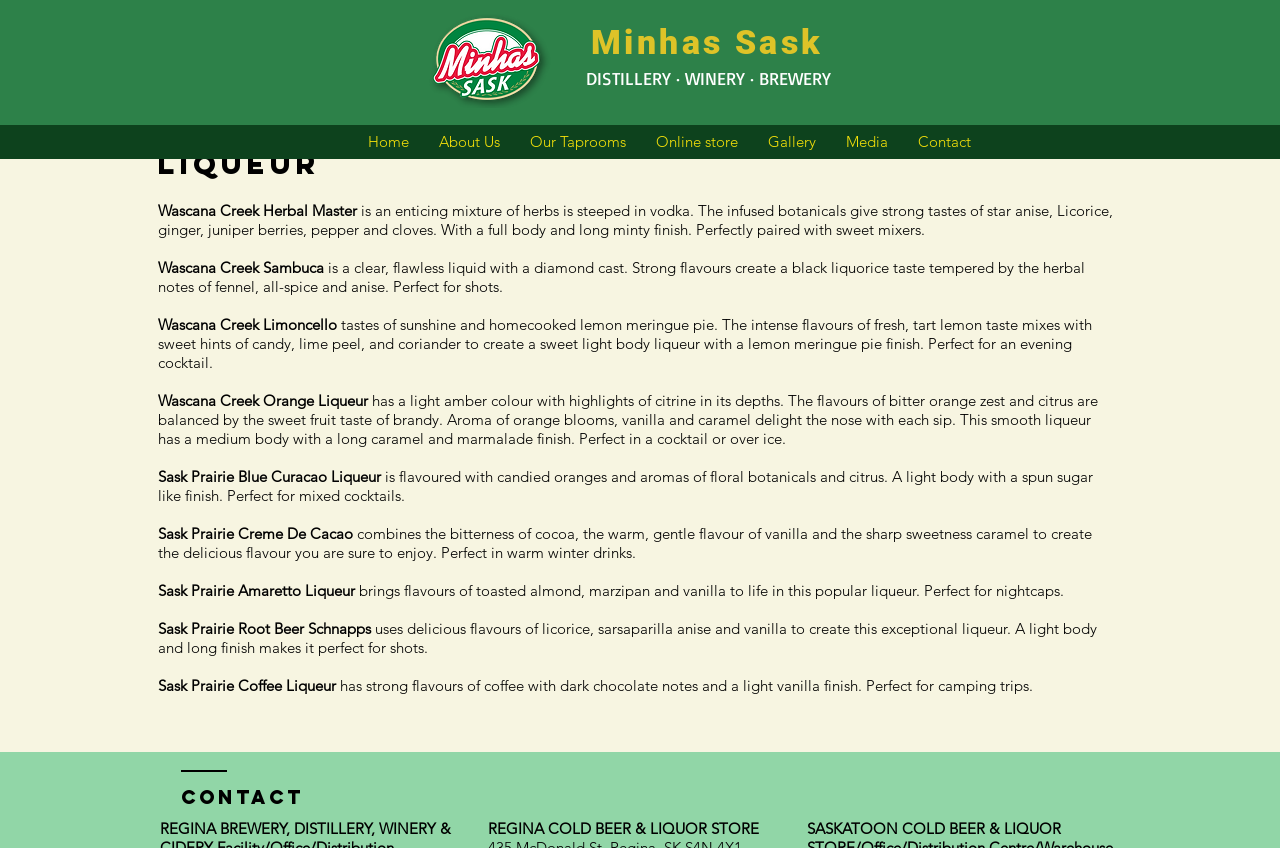Please specify the bounding box coordinates of the clickable section necessary to execute the following command: "Click the 'Minhas Sask' logo".

[0.329, 0.012, 0.431, 0.127]